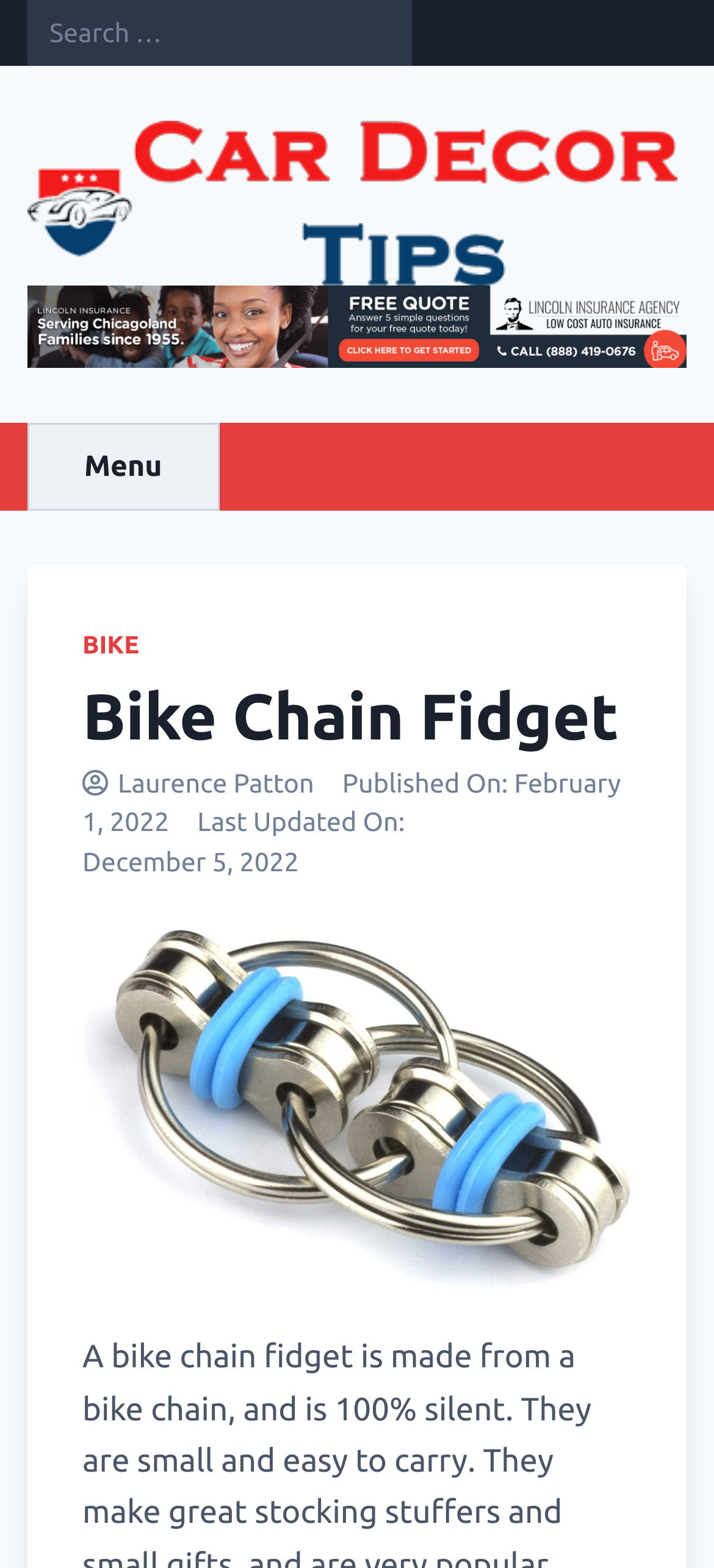Is the menu button expanded?
Utilize the information in the image to give a detailed answer to the question.

I found the menu button and checked its state, which is 'expanded: False', indicating that the menu button is not expanded.